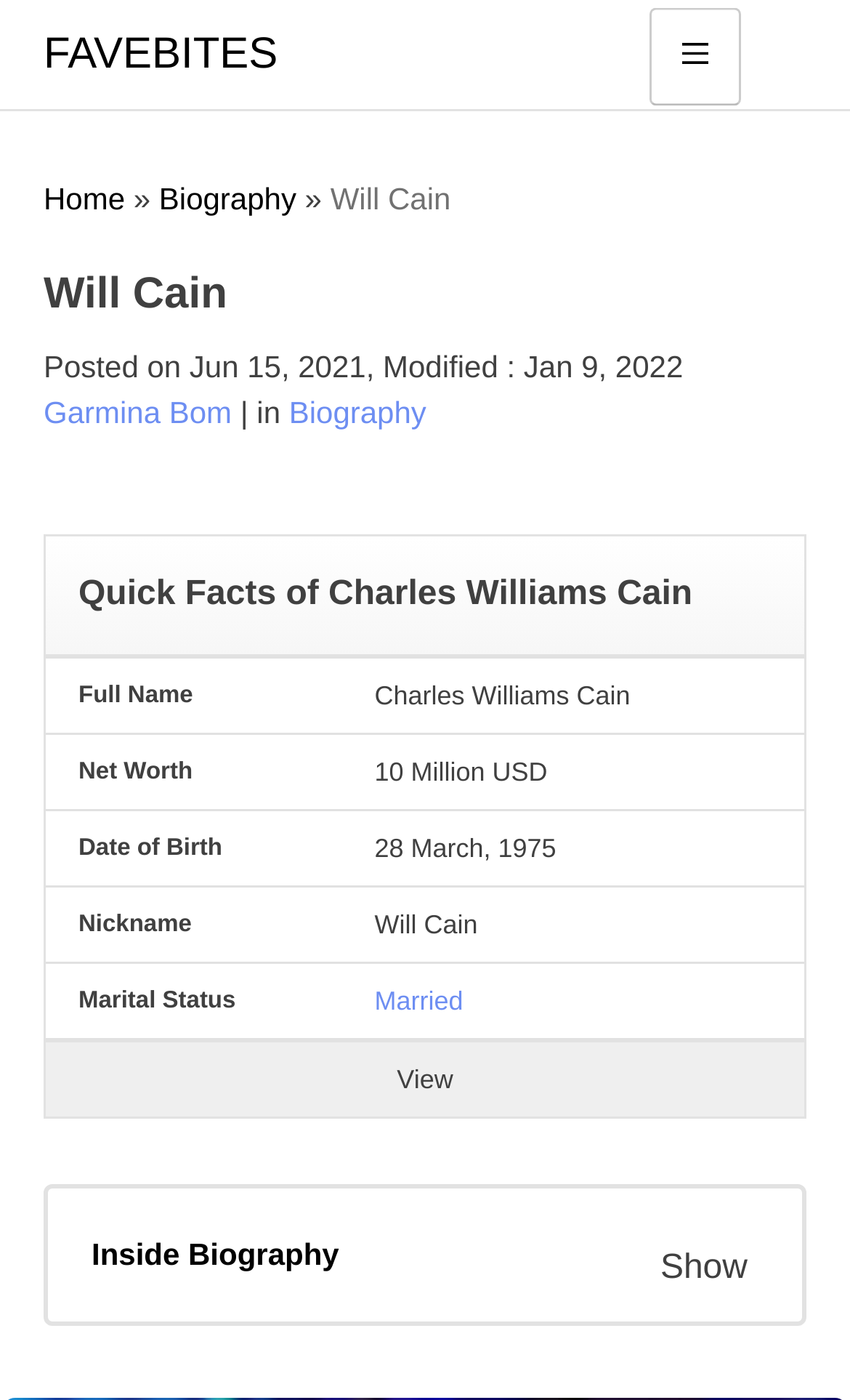Generate a thorough description of the webpage.

This webpage is about the biography of Will Cain, a journalist with a net worth of $10 million. At the top left corner, there is a link to "FAVEBITES". On the top right corner, there is a main menu button with an image next to it. Below the main menu button, there is a navigation bar with links to "Home", "Biography", and a heading with Will Cain's name.

Below the navigation bar, there is a section with the title "Quick Facts of Charles Williams Cain". This section contains a table with several rows, each with a row header and a grid cell. The row headers include "Full Name", "Net Worth", "Date of Birth", "Nickname", "Marital Status", "Birthplace", "Ethnicity", "Religion", and "Profession". The corresponding grid cells contain the relevant information about Will Cain.

To the right of the table, there is a link to "View" and a heading that says "Inside Biography". Below the heading, there is a link that says "Show". At the bottom of the page, there are several links to related topics, including "Garmina Bom" and "Biography".